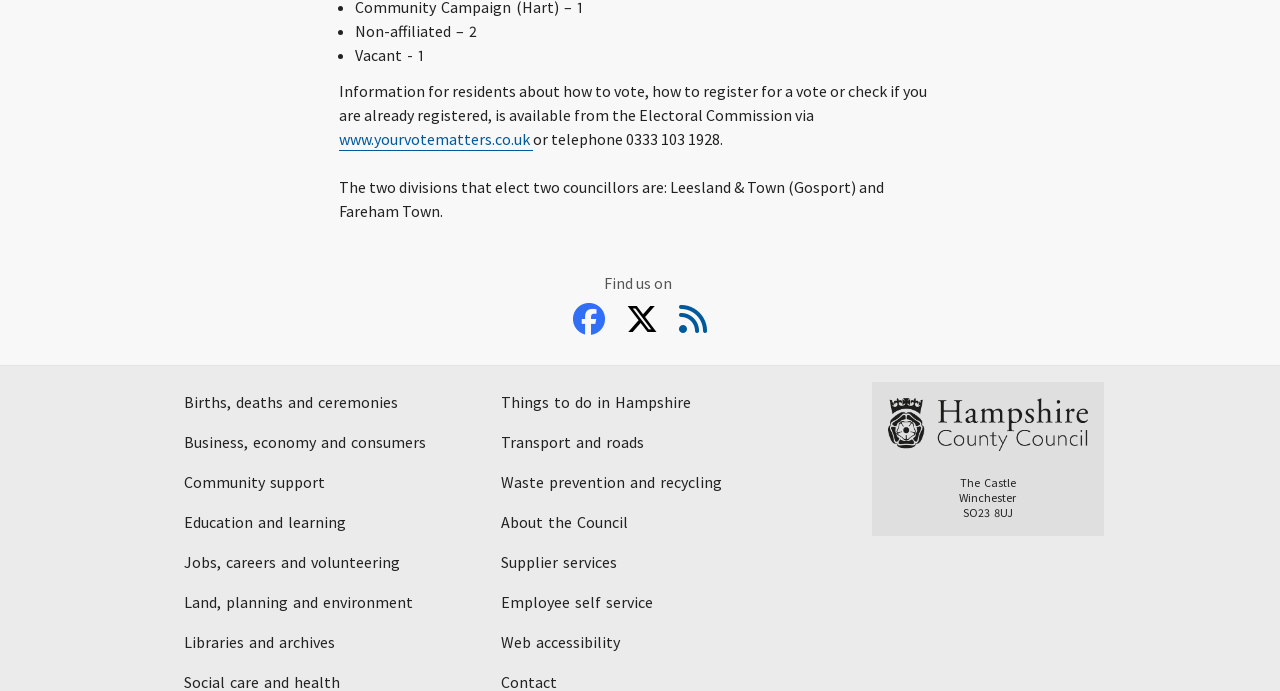What is the address of Hampshire County Council? Based on the screenshot, please respond with a single word or phrase.

The Castle, Winchester, SO23 8UJ